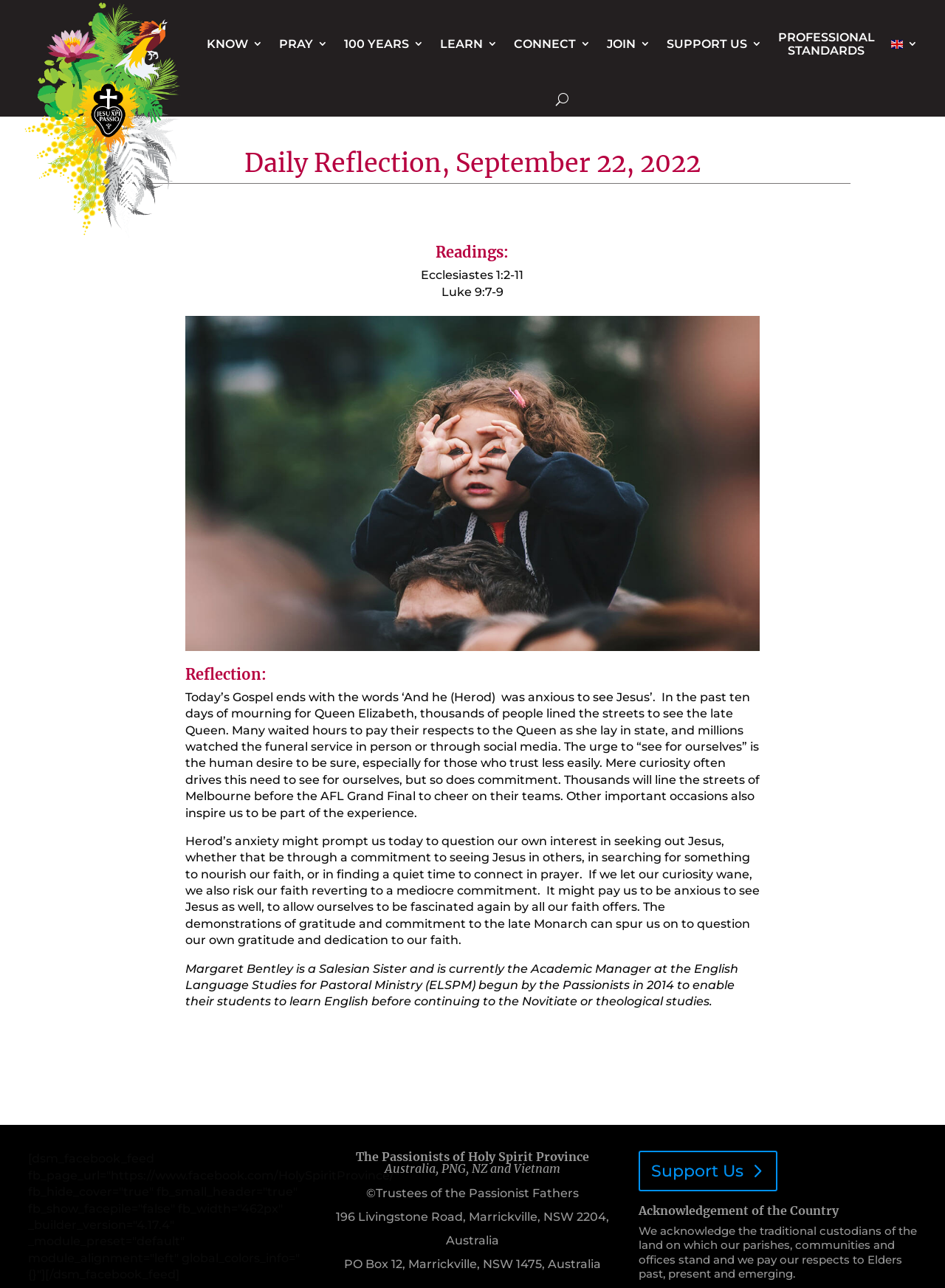Who wrote the reflection?
Provide a detailed answer to the question using information from the image.

The author of the reflection can be found at the end of the reflection text, where a static text element mentions 'Margaret Bentley is a Salesian Sister and is currently the Academic Manager at the English Language Studies for Pastoral Ministry (ELSPM) begun by the Passionists in 2014 to enable their students to learn English before continuing to the Novitiate or theological studies'.